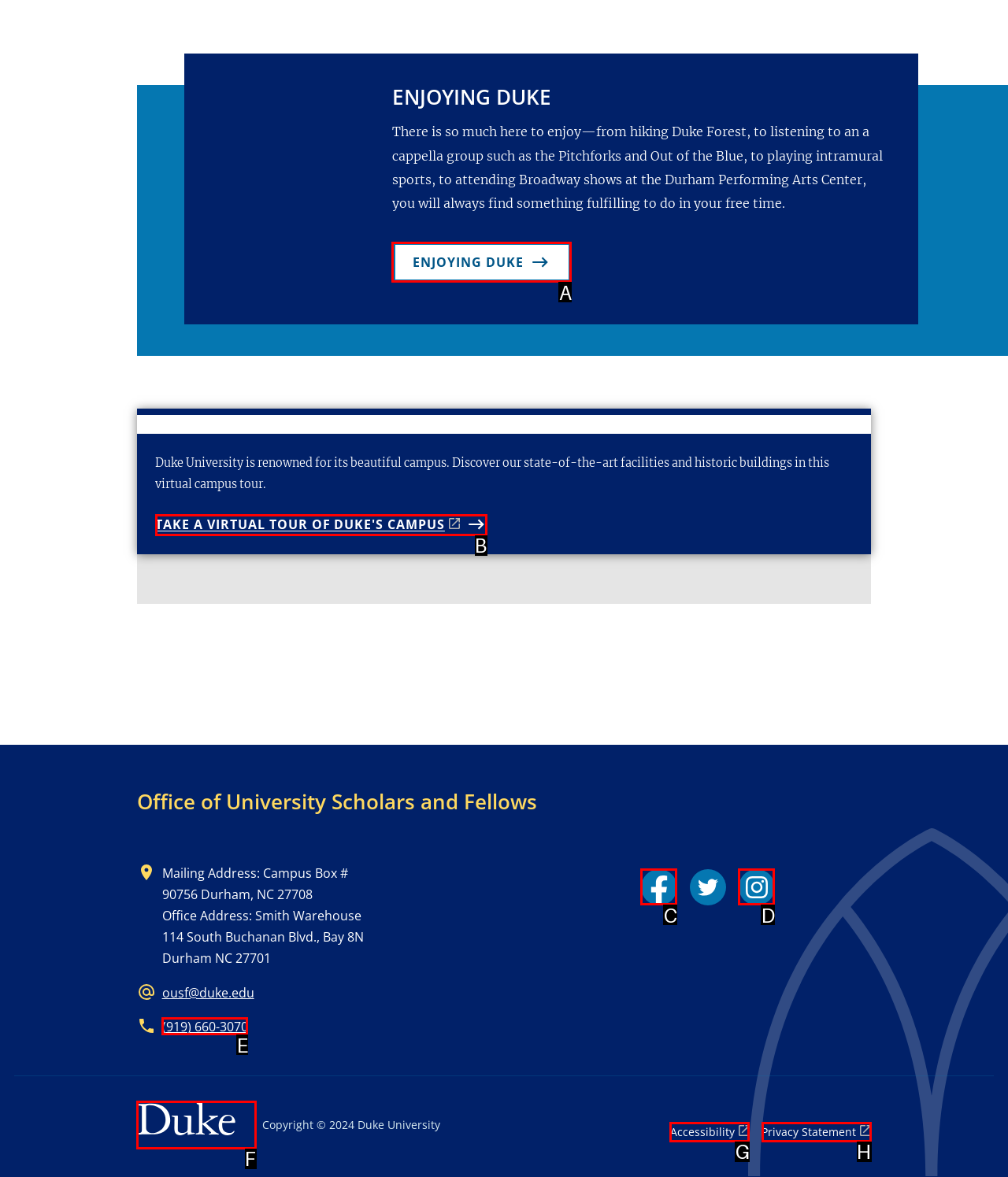Identify the HTML element I need to click to complete this task: Take a virtual tour of Duke's campus Provide the option's letter from the available choices.

B